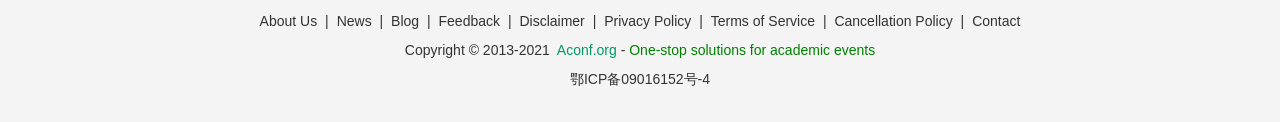Identify the bounding box coordinates of the region that needs to be clicked to carry out this instruction: "Read the Blog". Provide these coordinates as four float numbers ranging from 0 to 1, i.e., [left, top, right, bottom].

[0.306, 0.088, 0.327, 0.26]